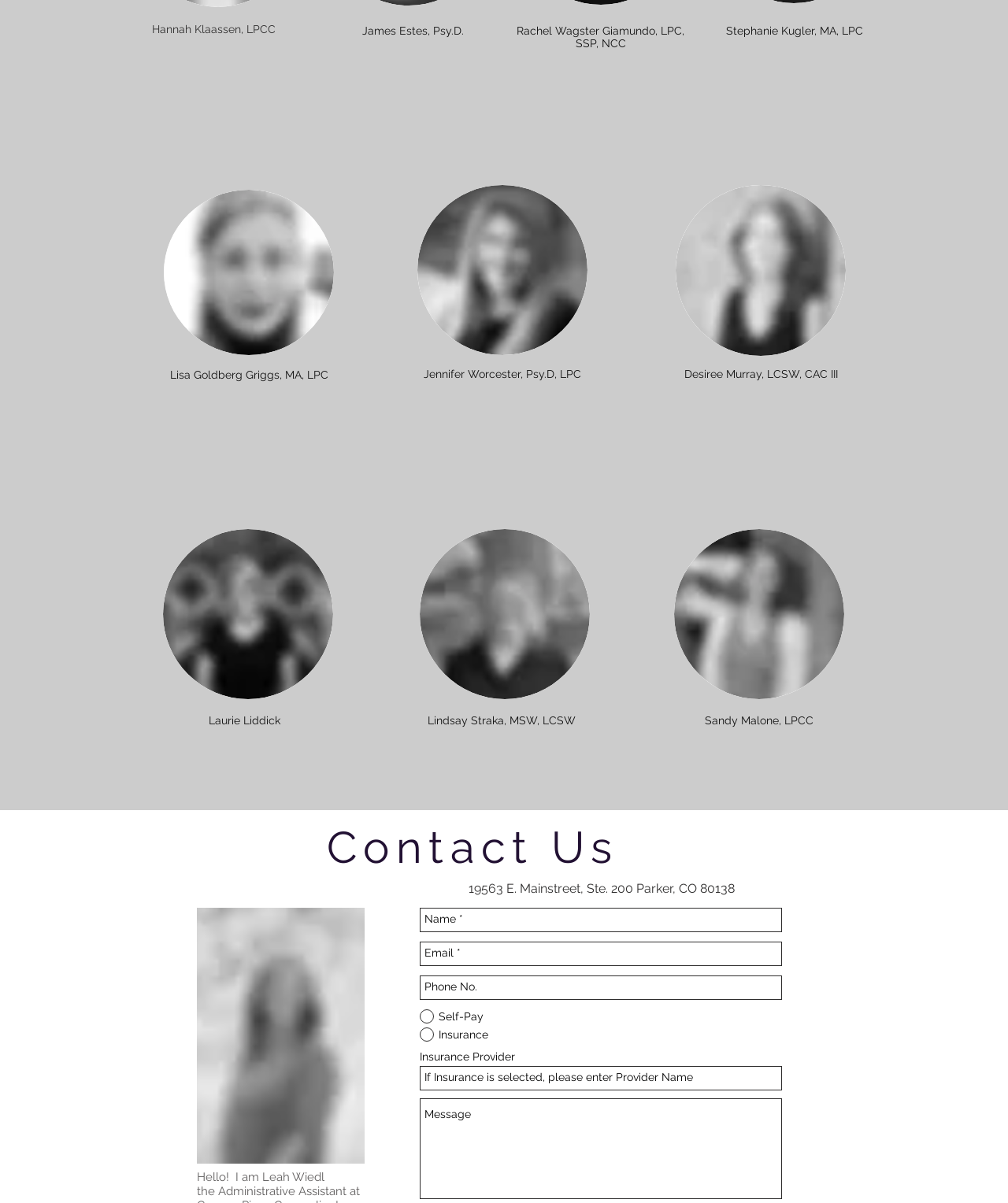Reply to the question with a brief word or phrase: What is the purpose of the 'Contact Us' section?

To provide contact information